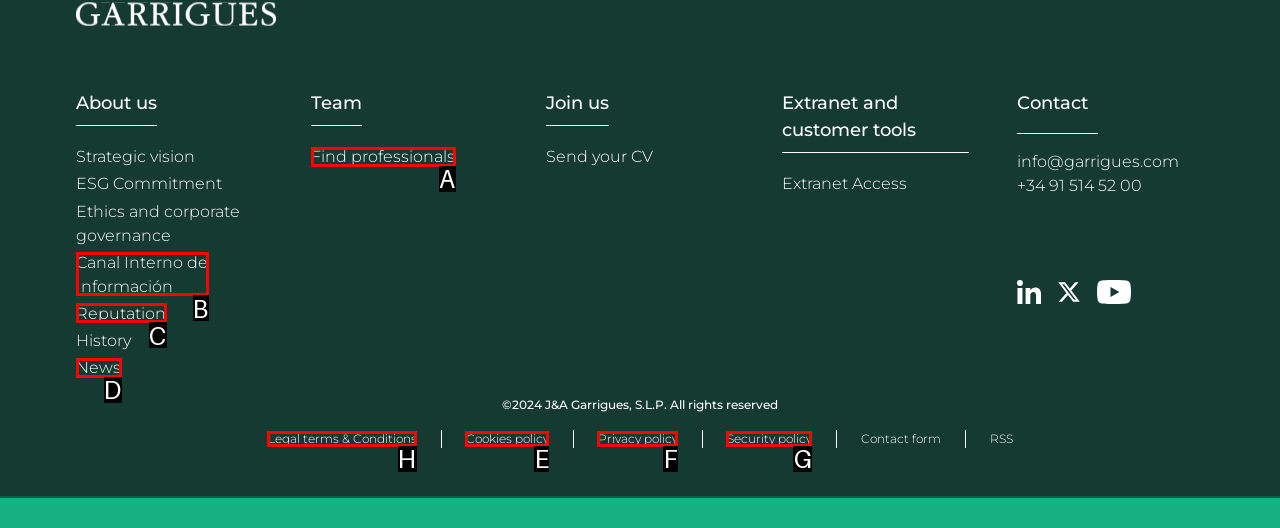For the task: Visit the 'Heritage' page, specify the letter of the option that should be clicked. Answer with the letter only.

None